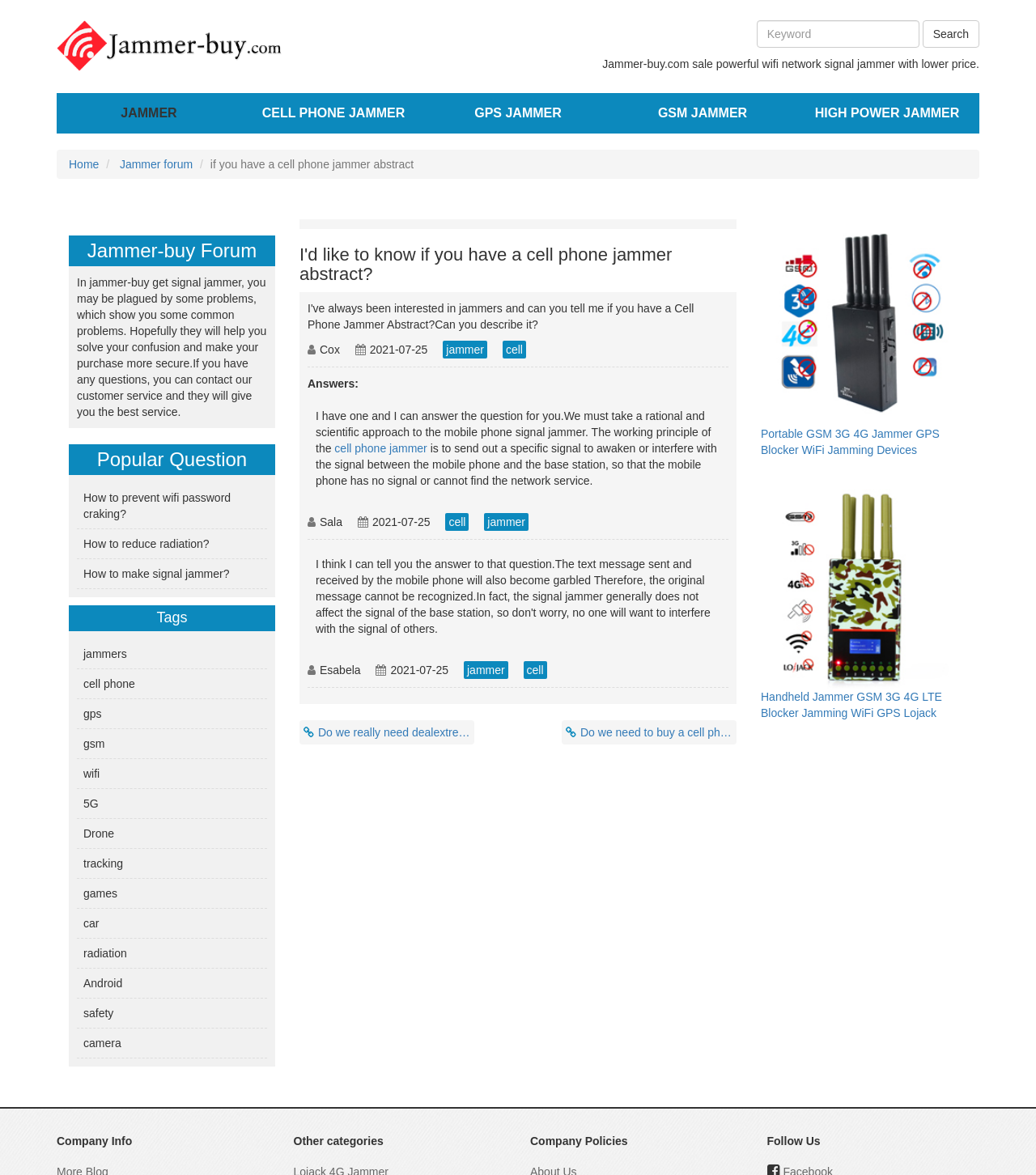Locate the bounding box coordinates of the clickable region to complete the following instruction: "Search for a keyword."

[0.73, 0.017, 0.887, 0.041]